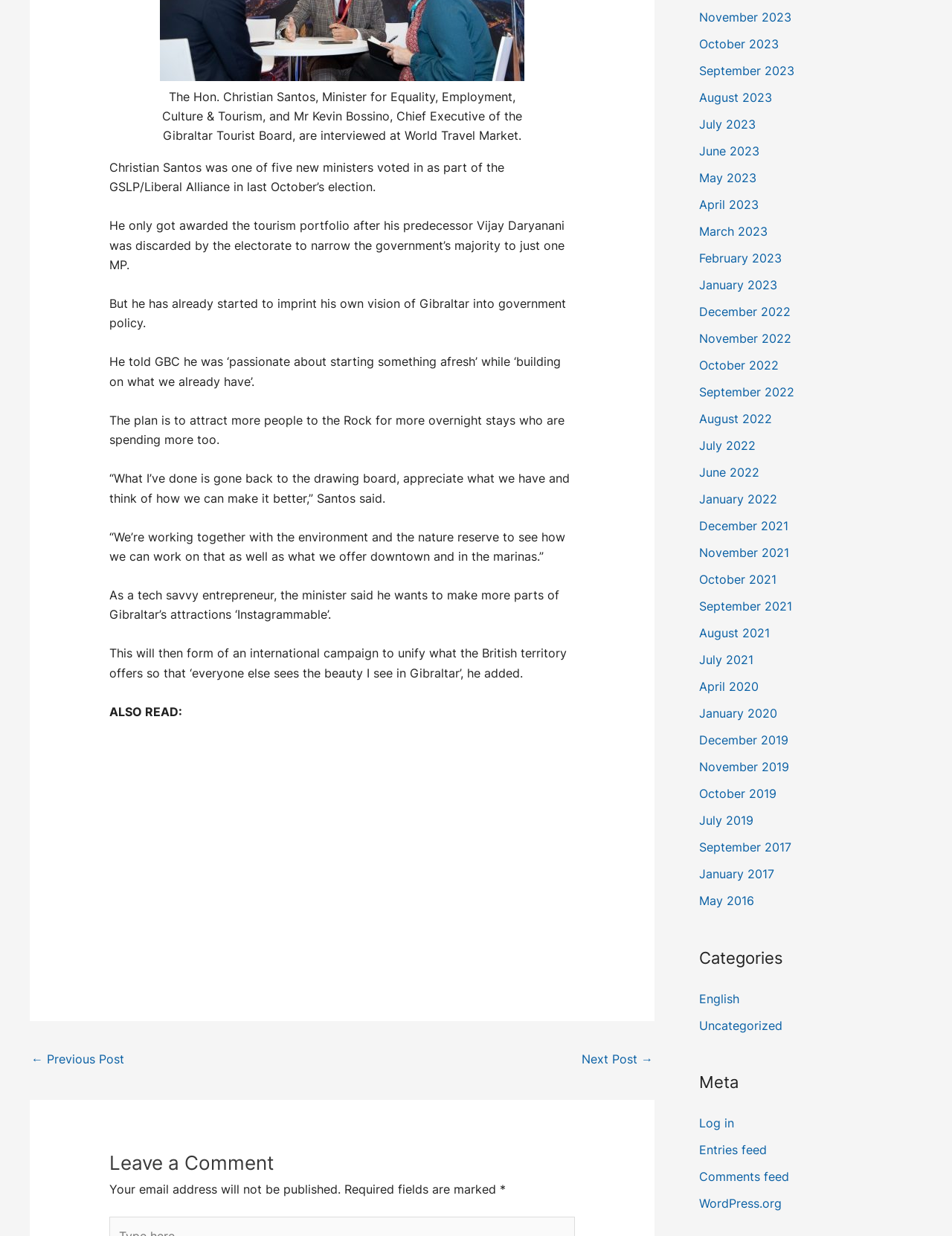Determine the bounding box coordinates of the region that needs to be clicked to achieve the task: "Log in".

[0.734, 0.903, 0.771, 0.915]